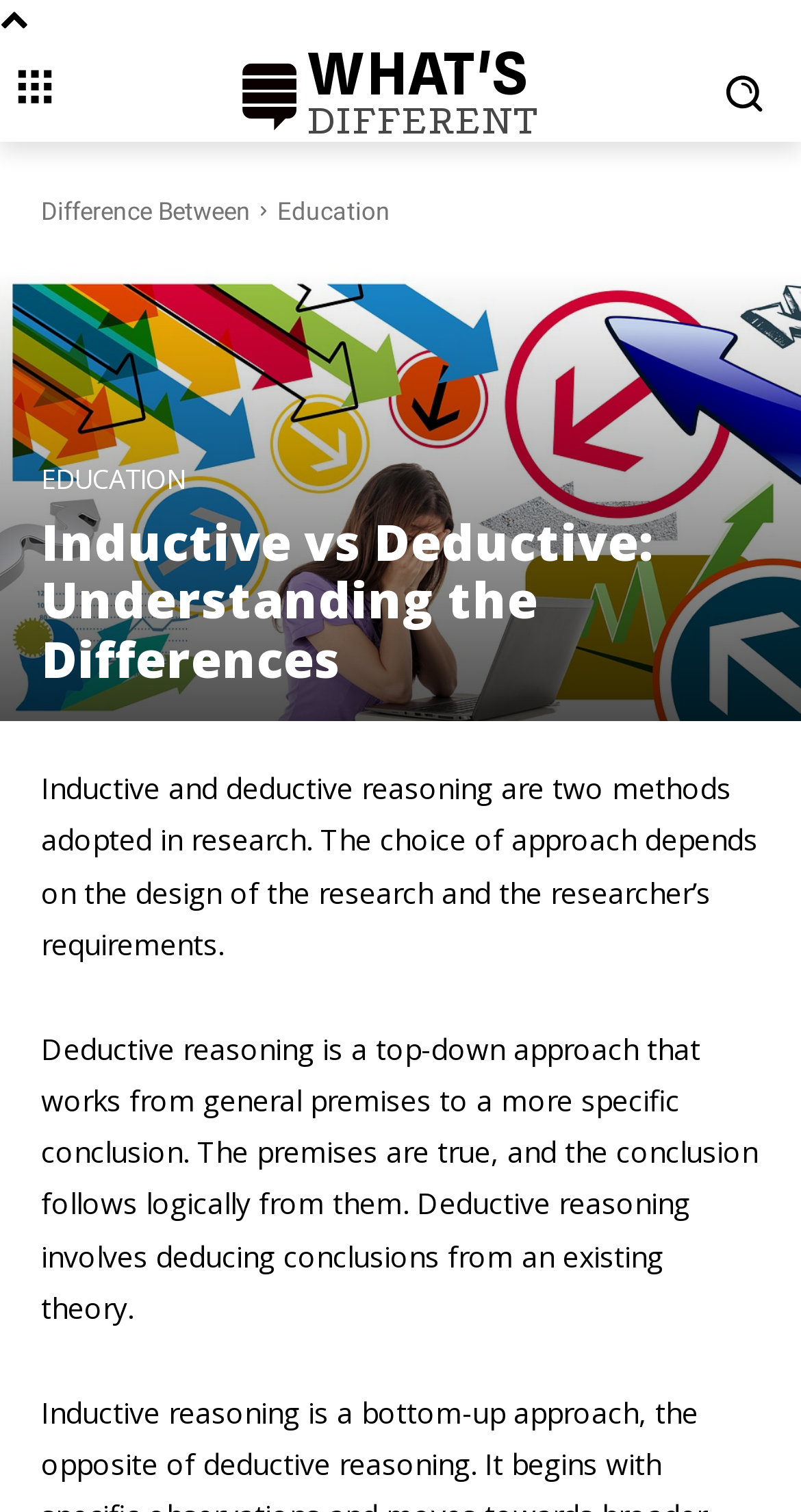Bounding box coordinates should be provided in the format (top-left x, top-left y, bottom-right x, bottom-right y) with all values between 0 and 1. Identify the bounding box for this UI element: Difference Between

[0.051, 0.13, 0.313, 0.149]